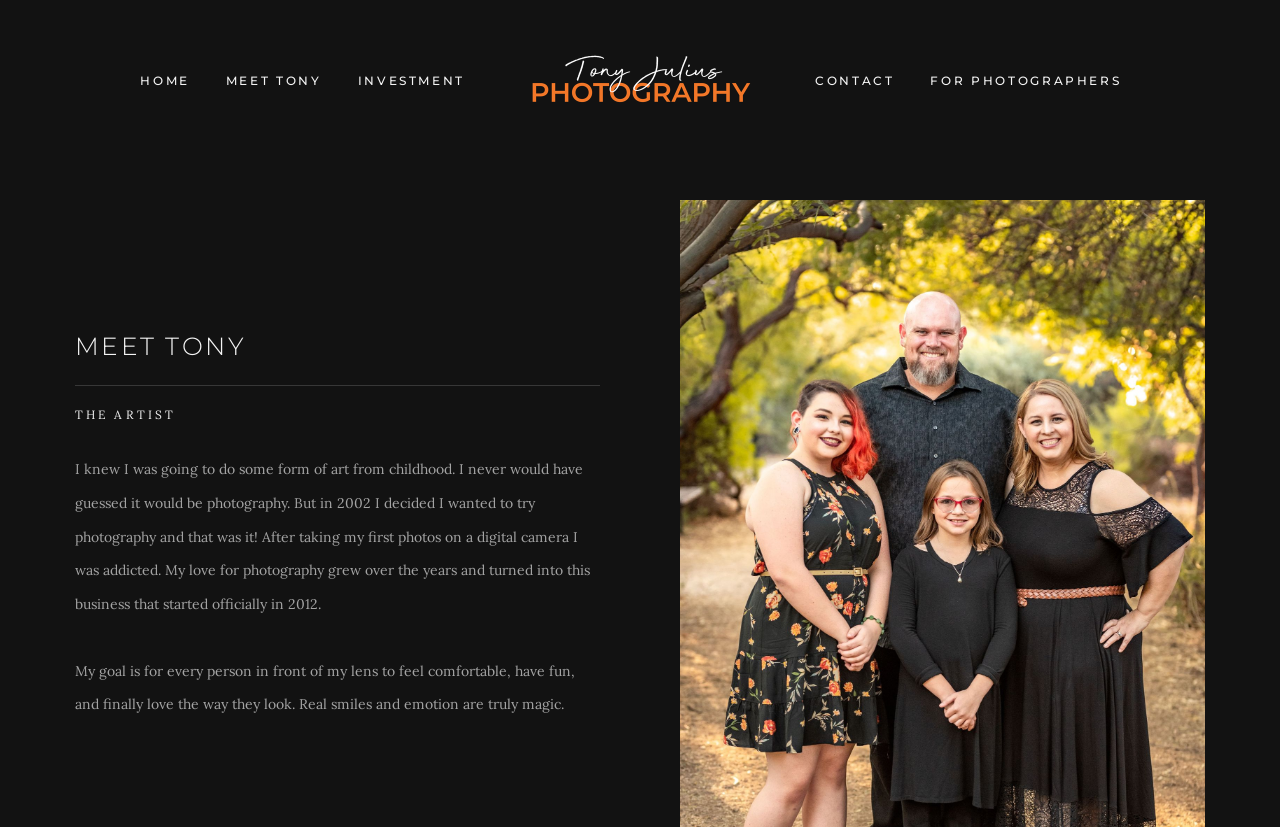Please reply with a single word or brief phrase to the question: 
How many links are in the top navigation bar?

5